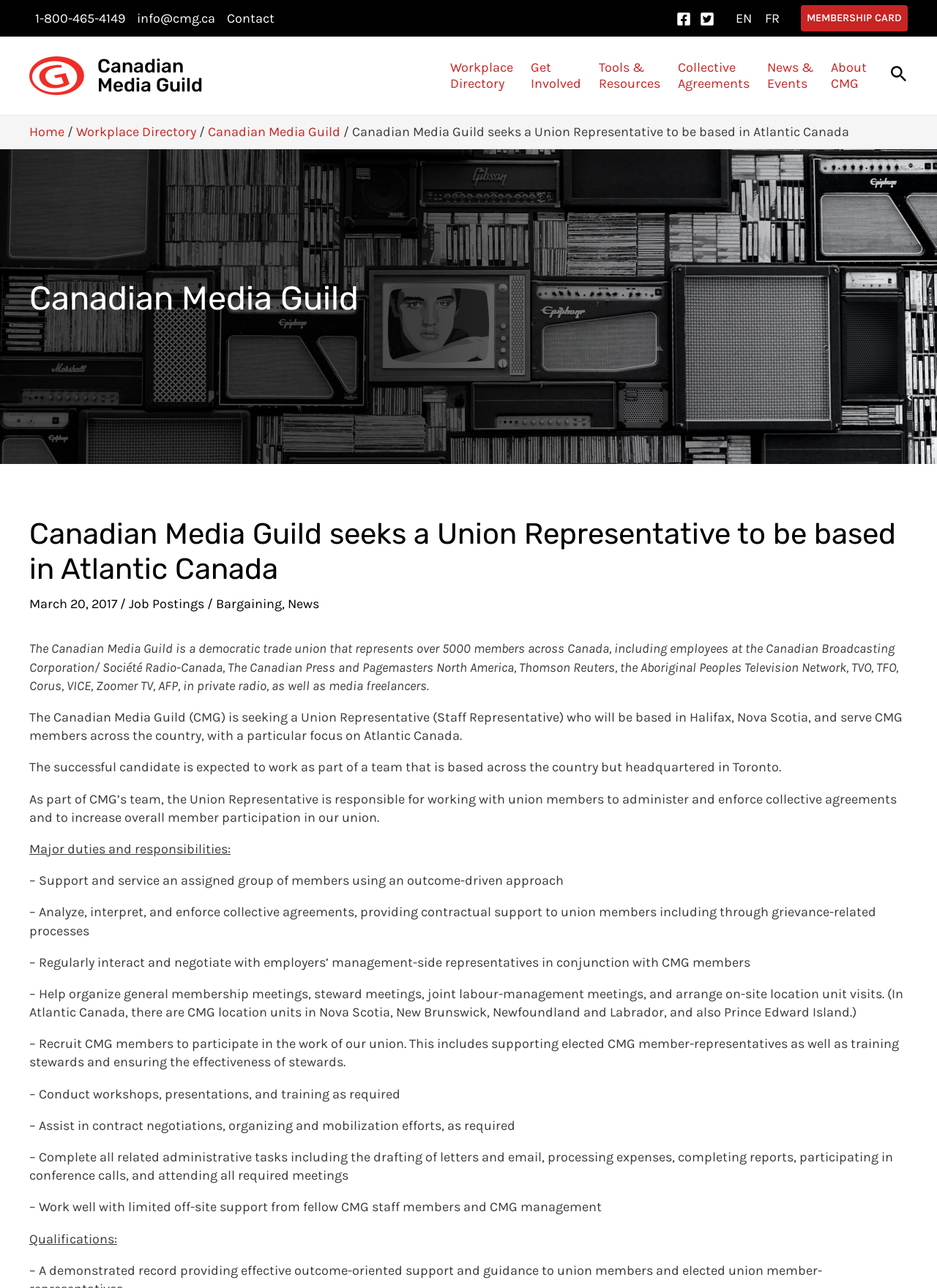Please locate the bounding box coordinates for the element that should be clicked to achieve the following instruction: "Search using the search icon". Ensure the coordinates are given as four float numbers between 0 and 1, i.e., [left, top, right, bottom].

[0.95, 0.052, 0.969, 0.068]